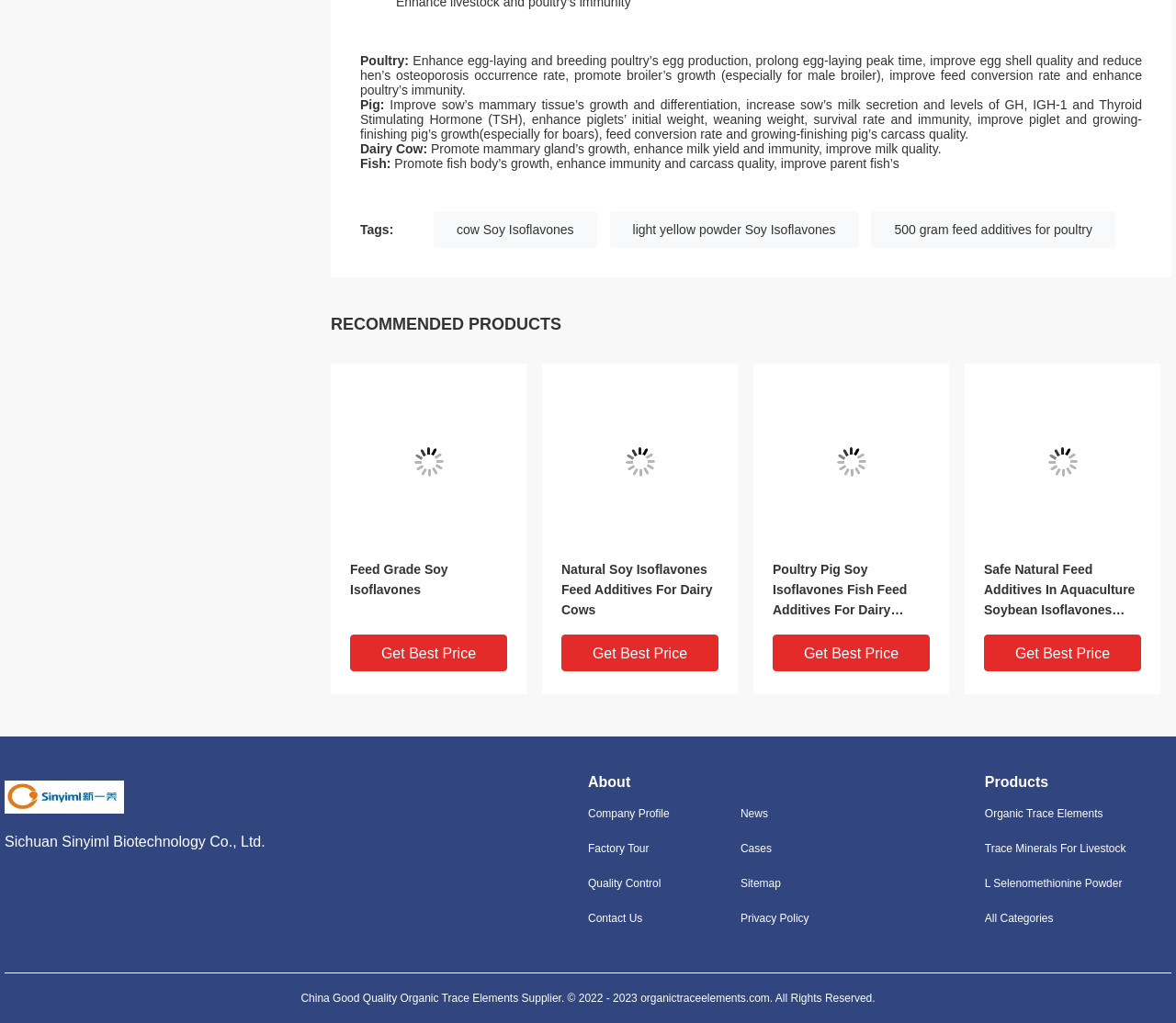Locate the bounding box coordinates of the clickable area to execute the instruction: "Visit the home page". Provide the coordinates as four float numbers between 0 and 1, represented as [left, top, right, bottom].

None